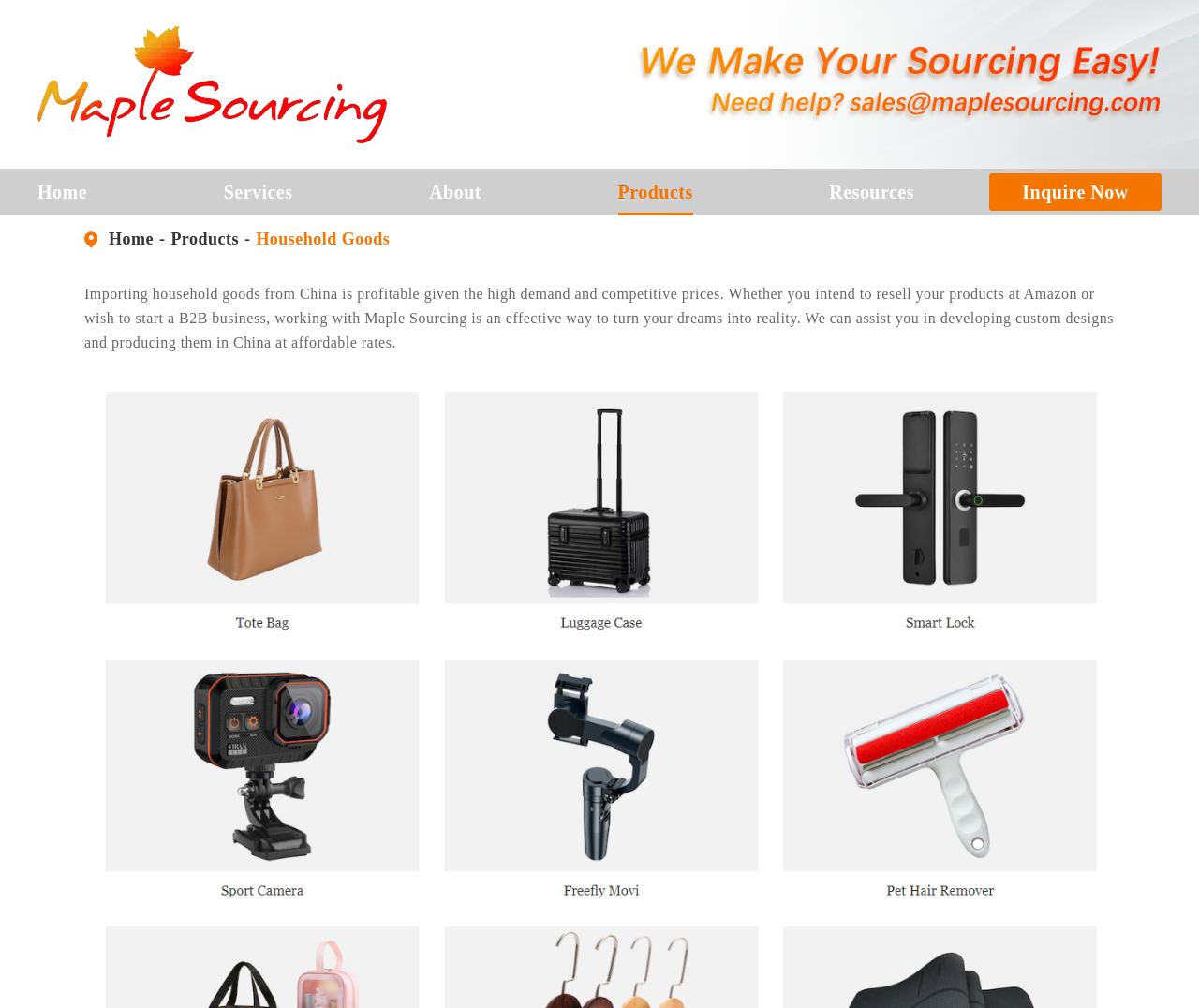Please pinpoint the bounding box coordinates for the region I should click to adhere to this instruction: "Go to the 'Home' page".

[0.031, 0.167, 0.073, 0.214]